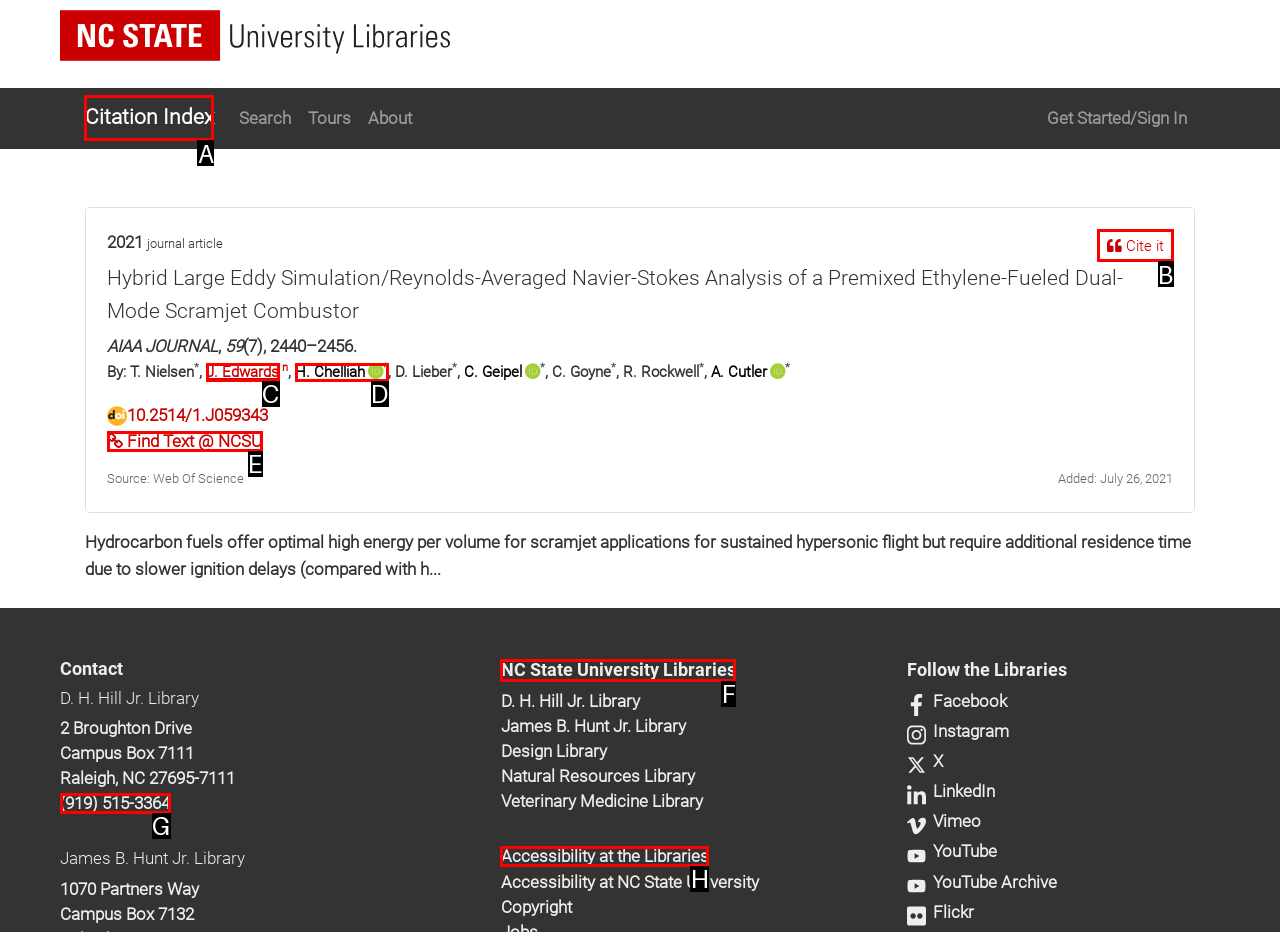Out of the given choices, which letter corresponds to the UI element required to Visit the 'Citation Index' page? Answer with the letter.

A